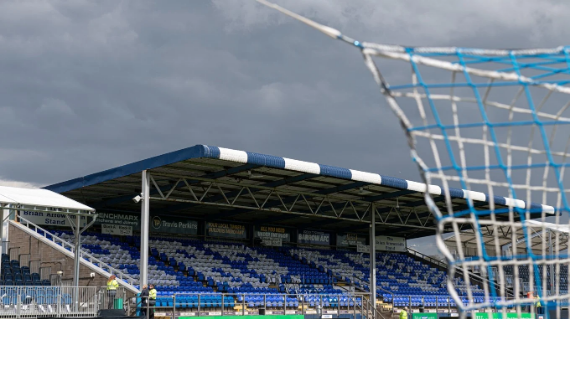What is visible in the foreground of the image?
Provide an in-depth answer to the question, covering all aspects.

The caption specifically mentions that part of the goalpost and net are visible in the foreground, framing the shot and emphasizing the football context.